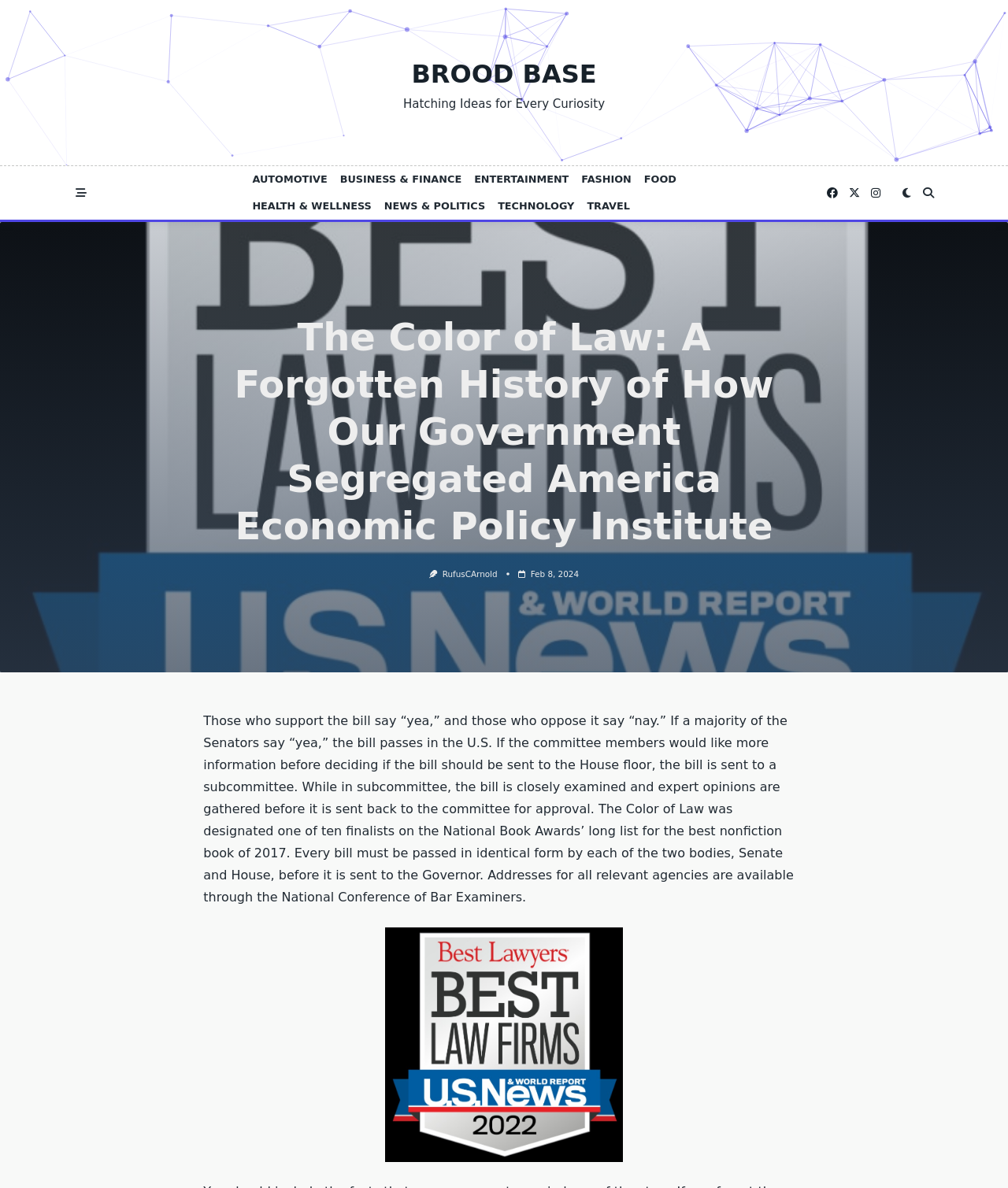Based on the image, provide a detailed response to the question:
What is the category of 'AUTOMOTIVE' on this webpage?

I inferred this answer by looking at the link elements with the texts 'AUTOMOTIVE', 'BUSINESS & FINANCE', and others, and noticing that they are all categorized together, likely indicating that 'AUTOMOTIVE' is a subcategory of 'Business & Finance'.